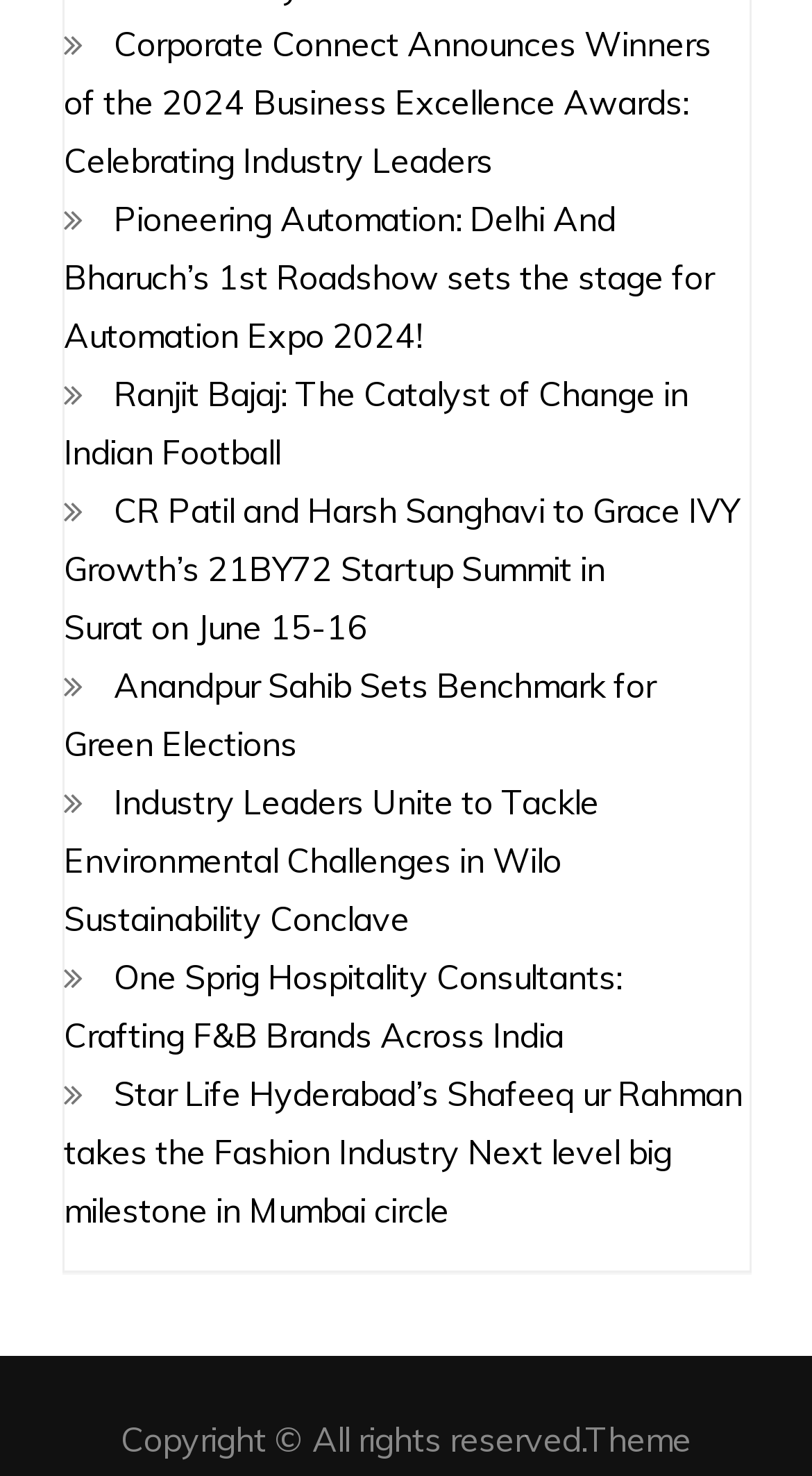What is the industry mentioned in the seventh link?
Refer to the screenshot and deliver a thorough answer to the question presented.

The seventh link on the webpage has the text 'One Sprig Hospitality Consultants: Crafting F&B Brands Across India'. Therefore, the industry mentioned in the seventh link is F&B (Food and Beverage).